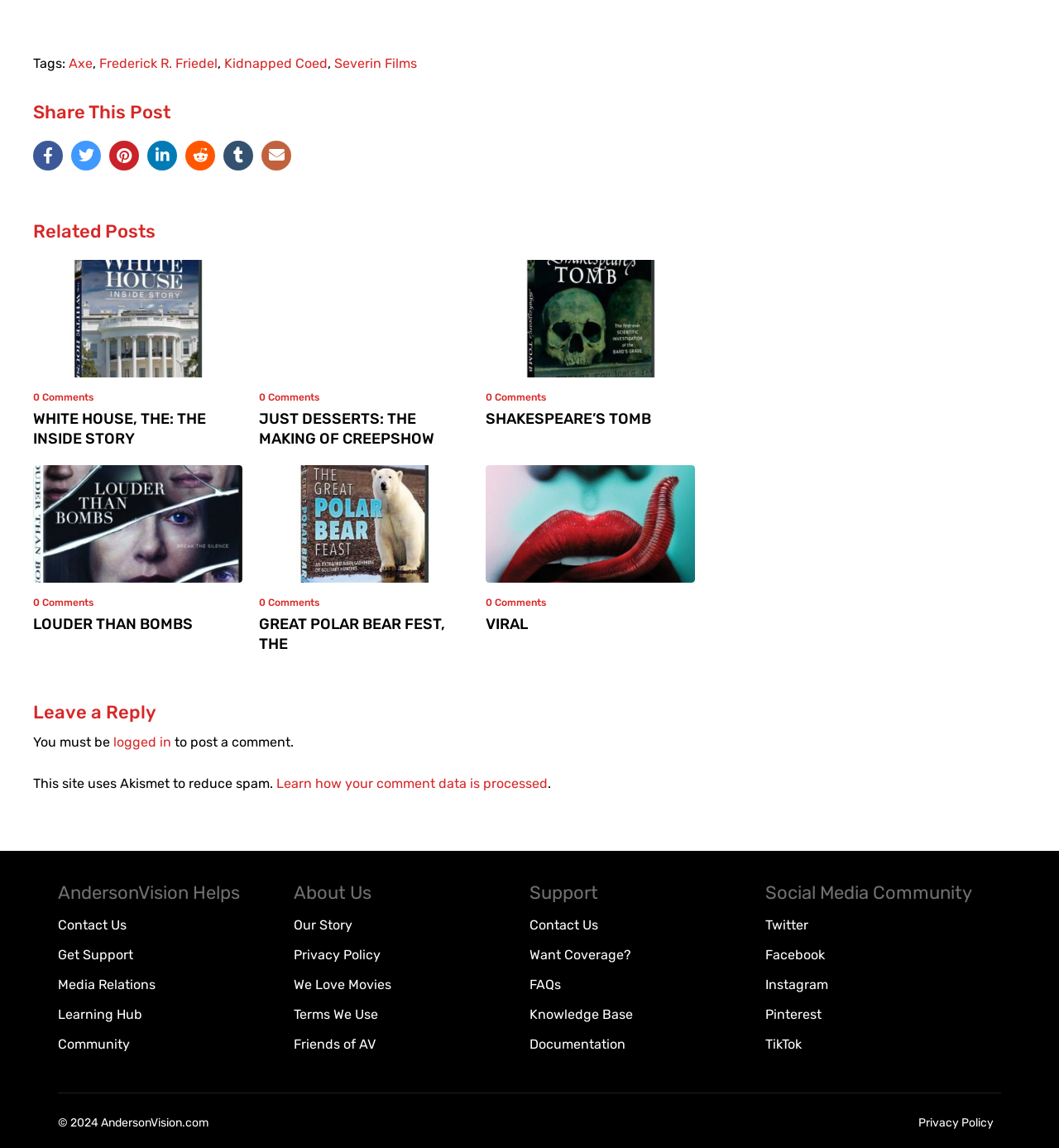Could you indicate the bounding box coordinates of the region to click in order to complete this instruction: "Learn how your comment data is processed".

[0.261, 0.675, 0.517, 0.689]